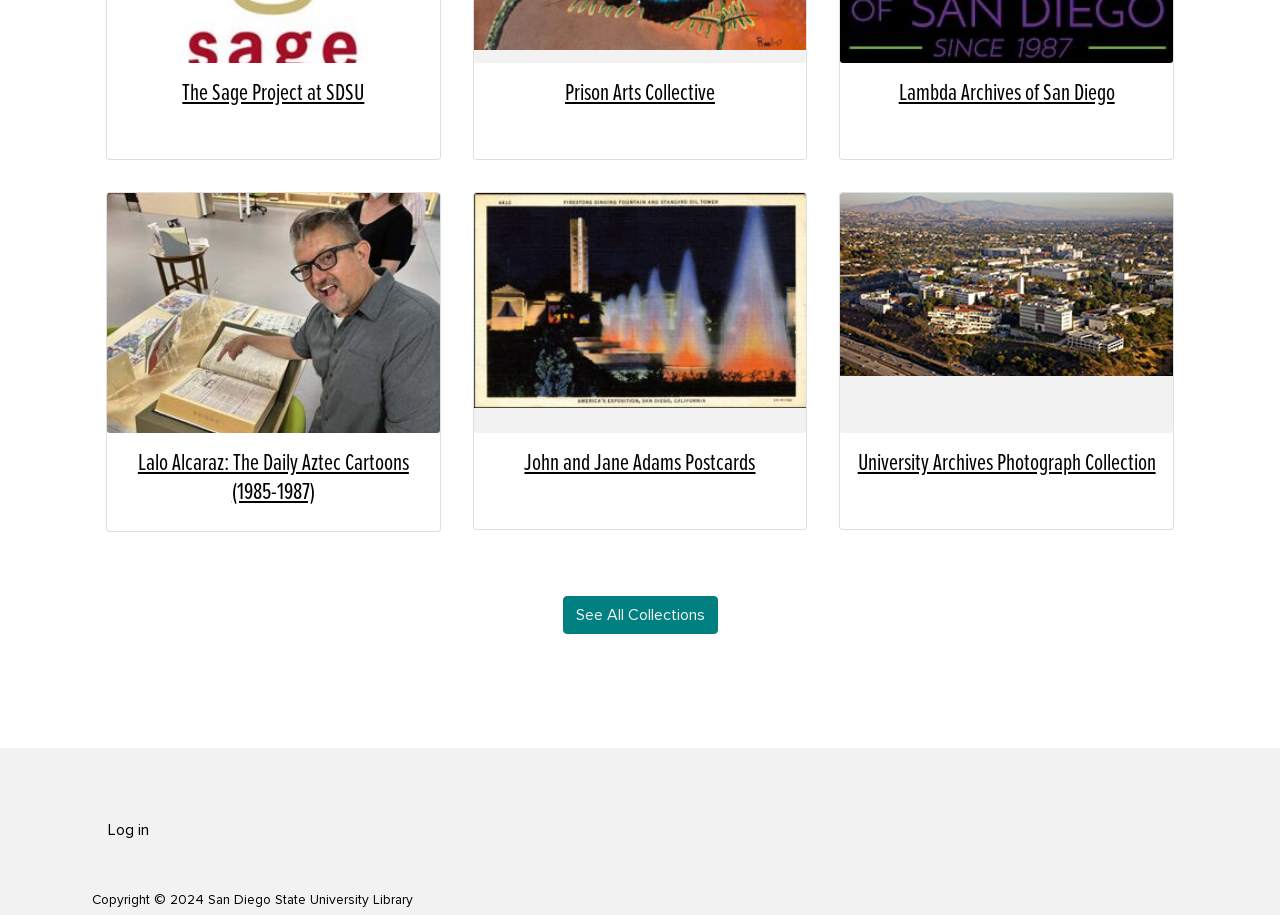Predict the bounding box coordinates of the UI element that matches this description: "See All Collections". The coordinates should be in the format [left, top, right, bottom] with each value between 0 and 1.

[0.439, 0.651, 0.561, 0.692]